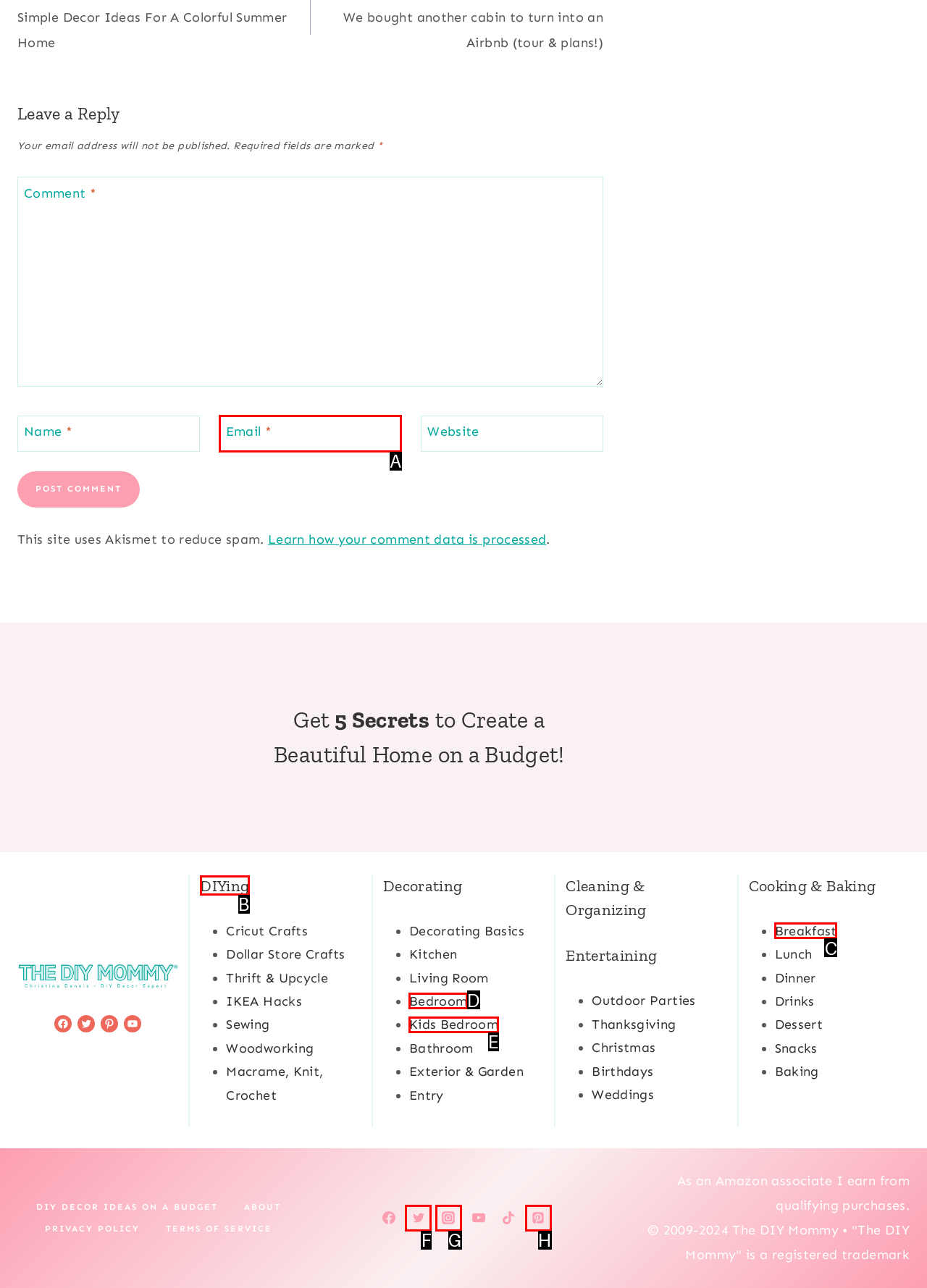Identify the letter of the UI element needed to carry out the task: Get DIYing inspiration
Reply with the letter of the chosen option.

B